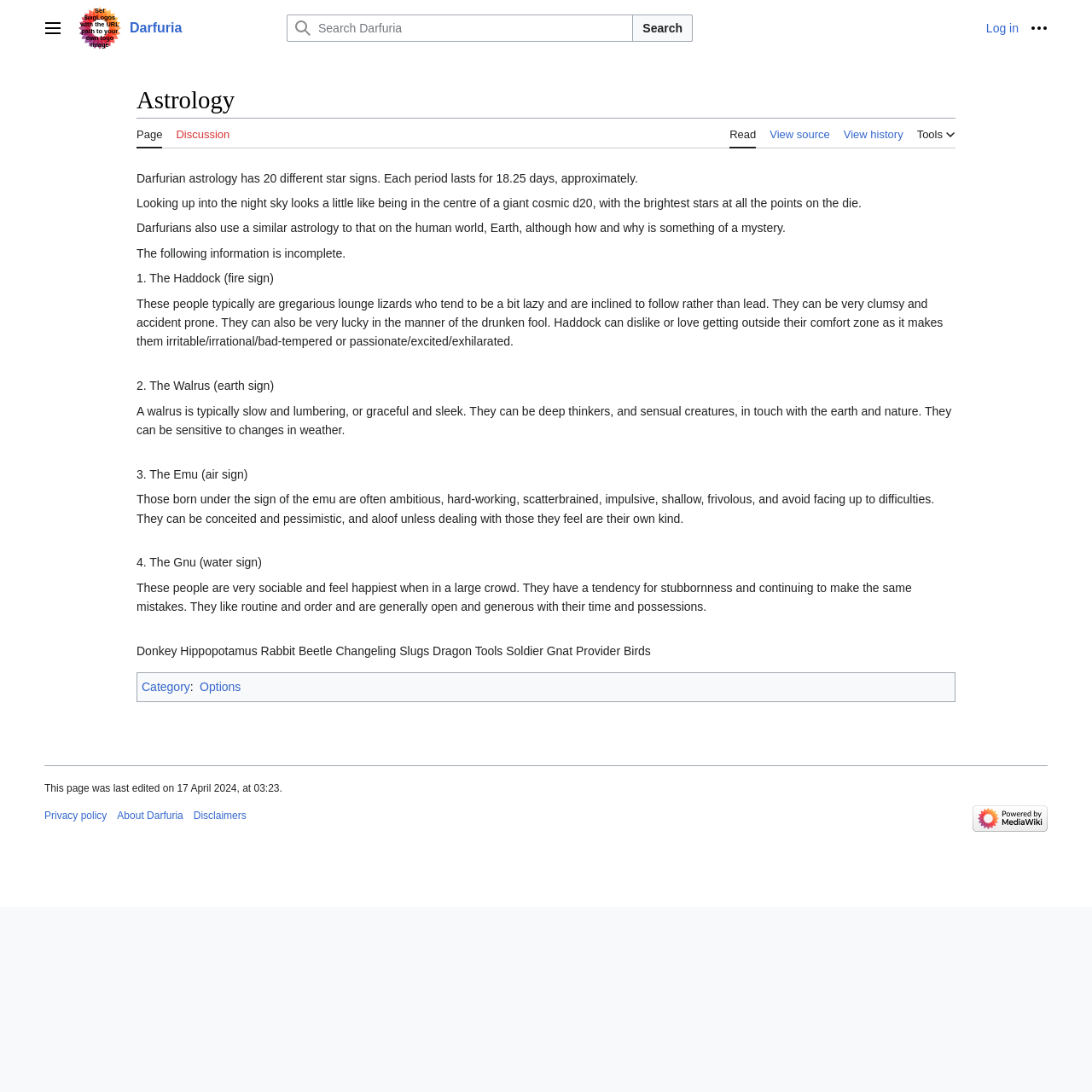Can you find the bounding box coordinates for the element that needs to be clicked to execute this instruction: "Search for Darfuria"? The coordinates should be given as four float numbers between 0 and 1, i.e., [left, top, right, bottom].

[0.262, 0.013, 0.58, 0.038]